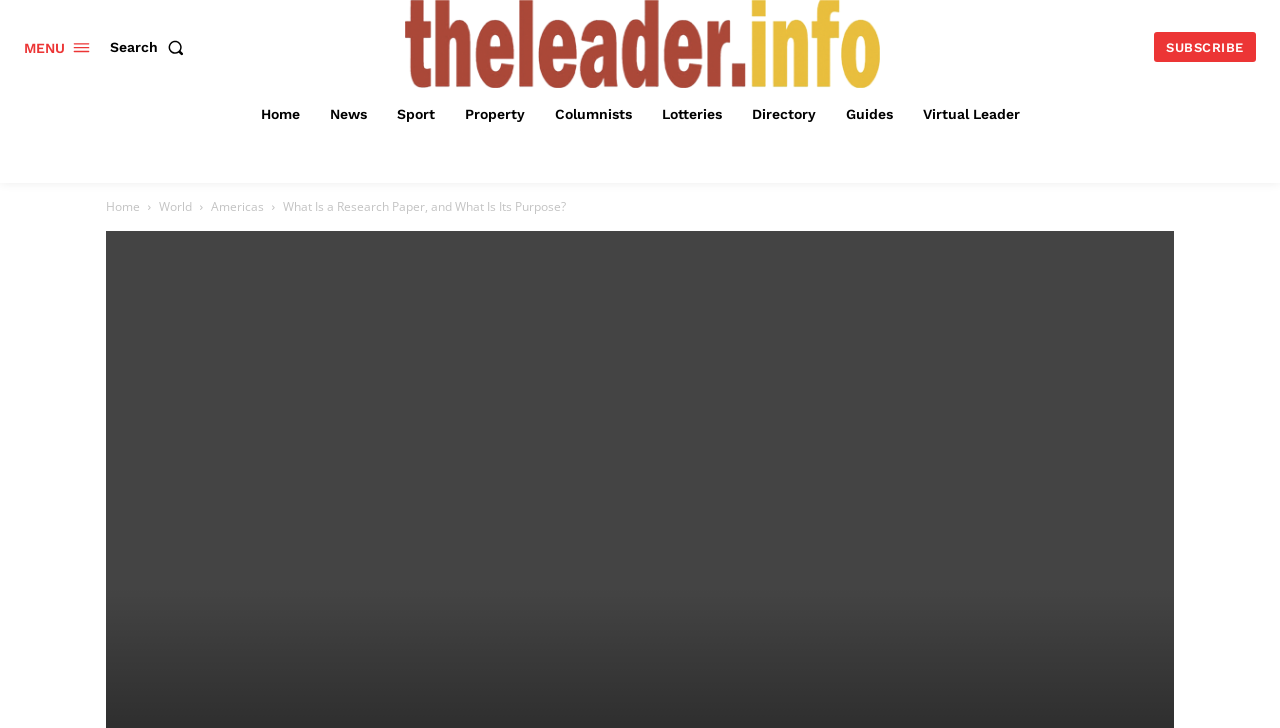Give a one-word or short phrase answer to the question: 
How many main categories are listed on the top?

7